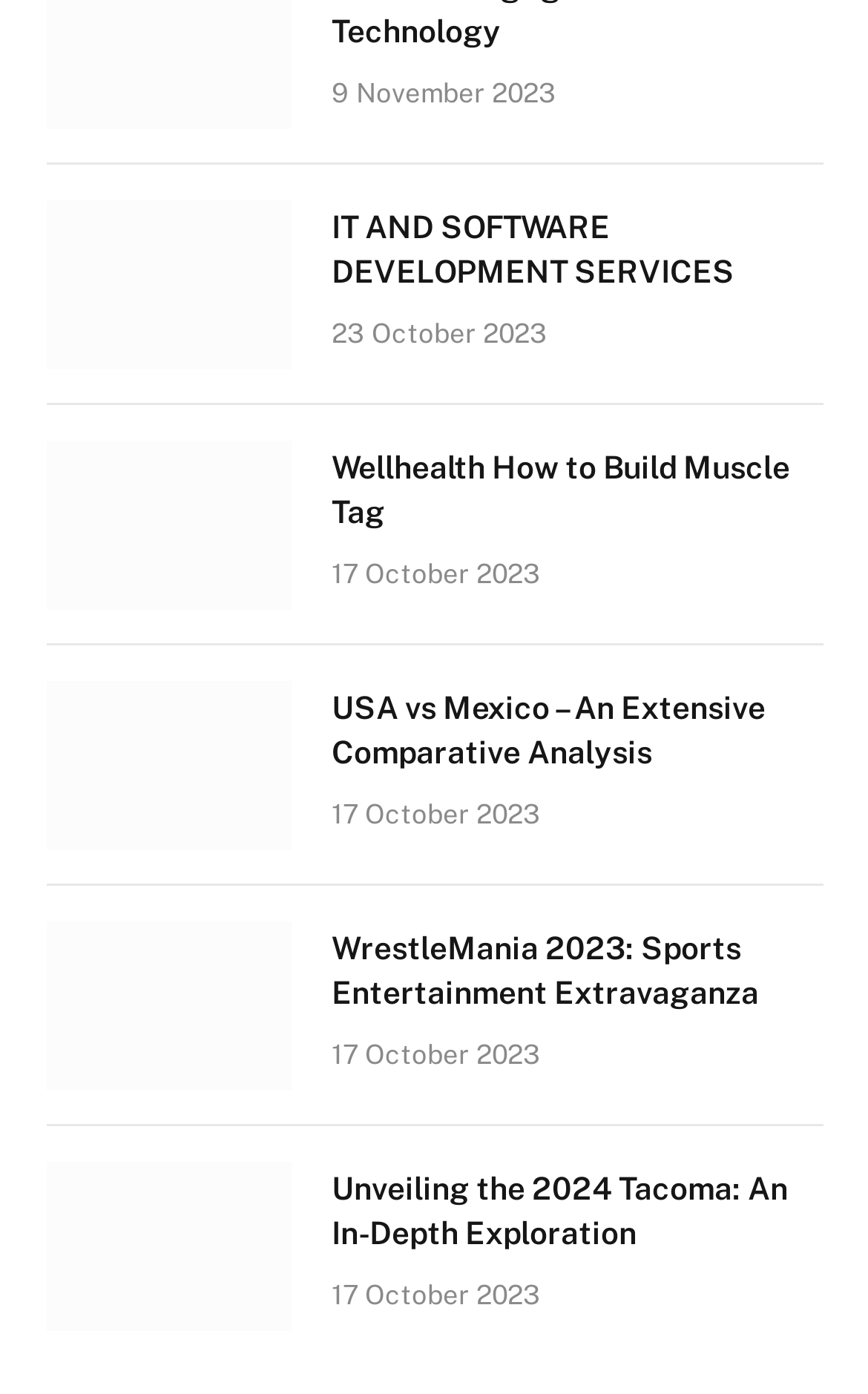Use one word or a short phrase to answer the question provided: 
What is the date of the 'IT AND SOFTWARE DEVELOPMENT SERVICES' article?

23 October 2023